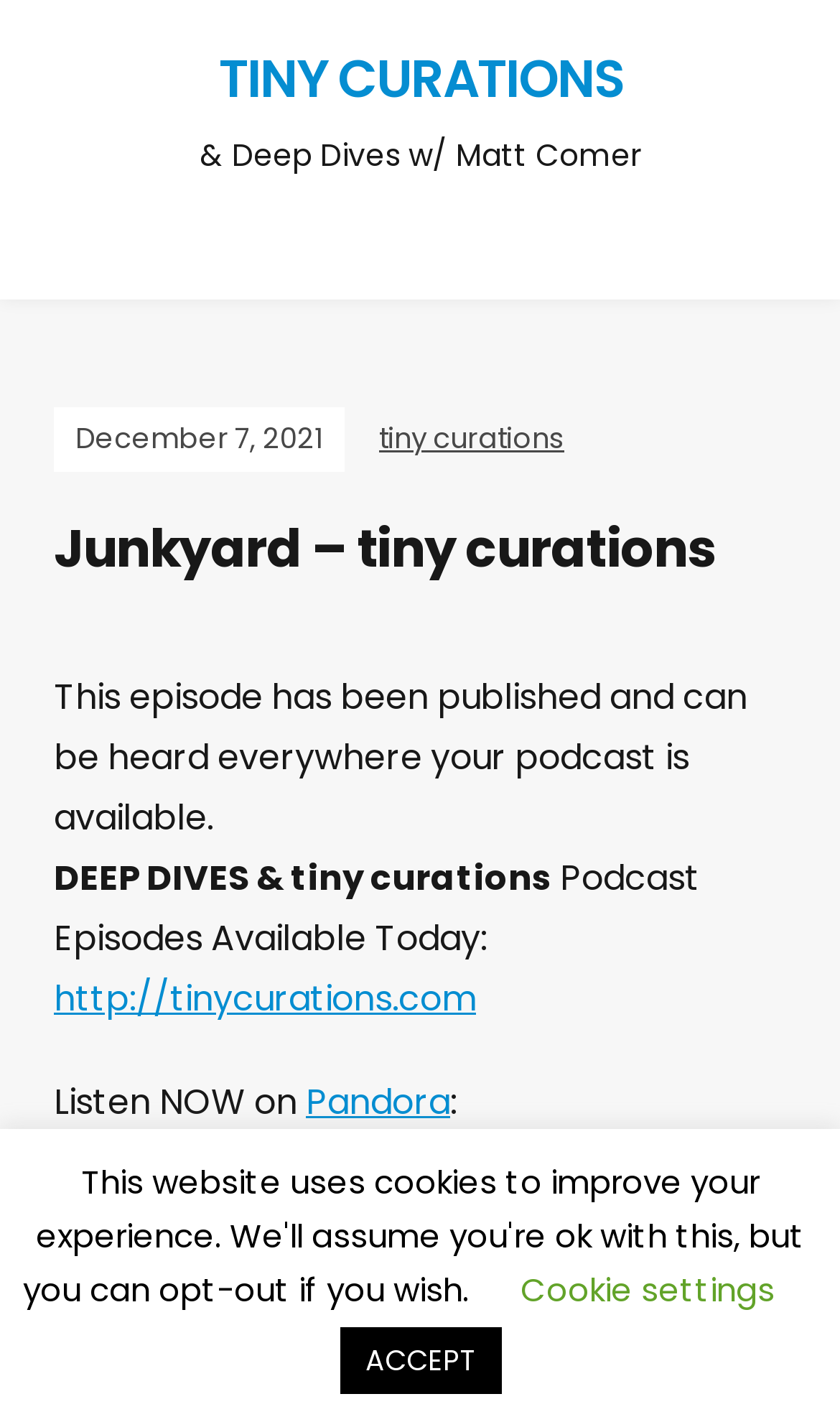Please identify the bounding box coordinates of the region to click in order to complete the task: "Check the latest podcast episode". The coordinates must be four float numbers between 0 and 1, specified as [left, top, right, bottom].

[0.064, 0.362, 0.936, 0.409]